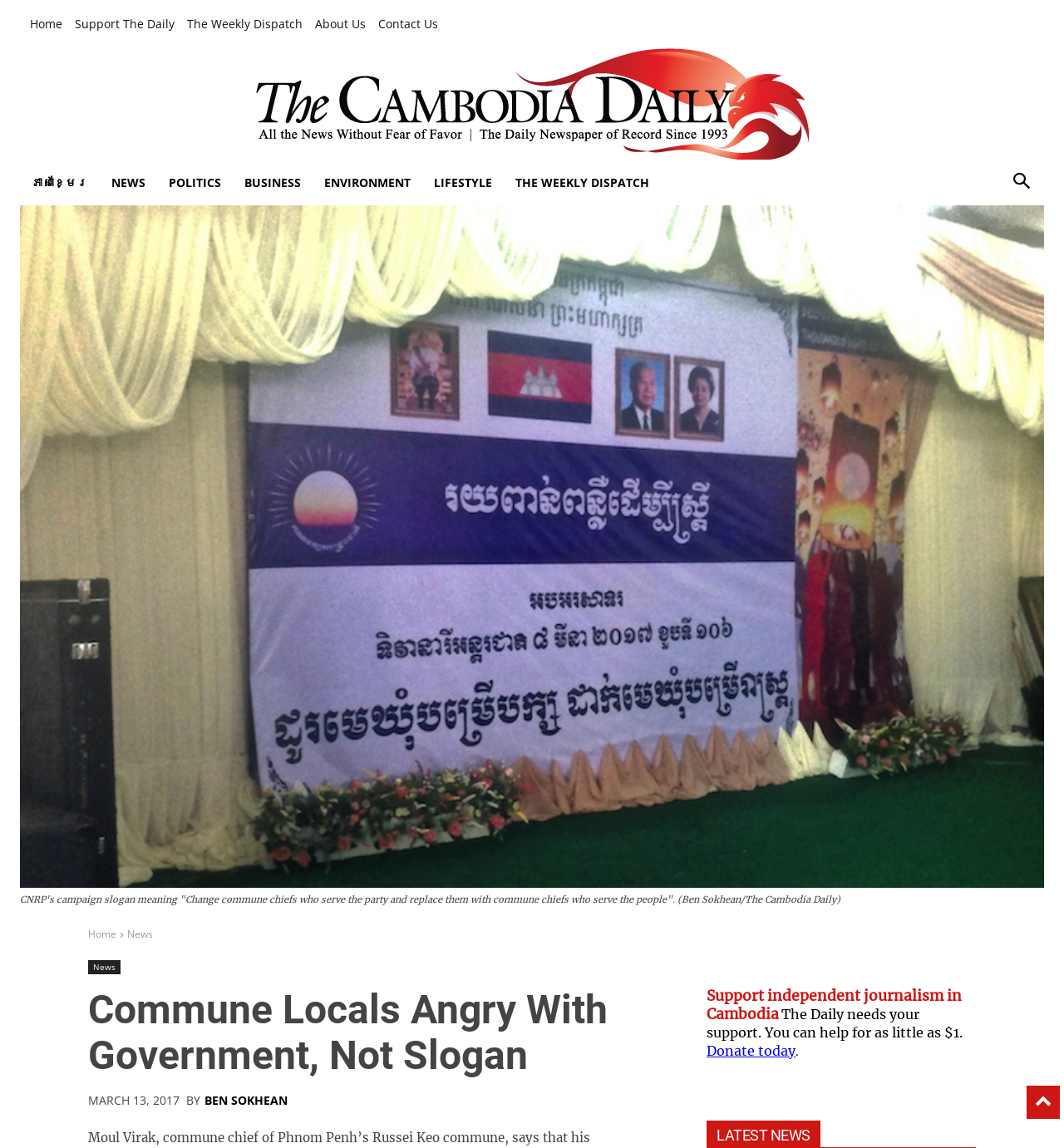Based on the provided description, "Support The Daily", find the bounding box of the corresponding UI element in the screenshot.

[0.07, 0.01, 0.164, 0.032]